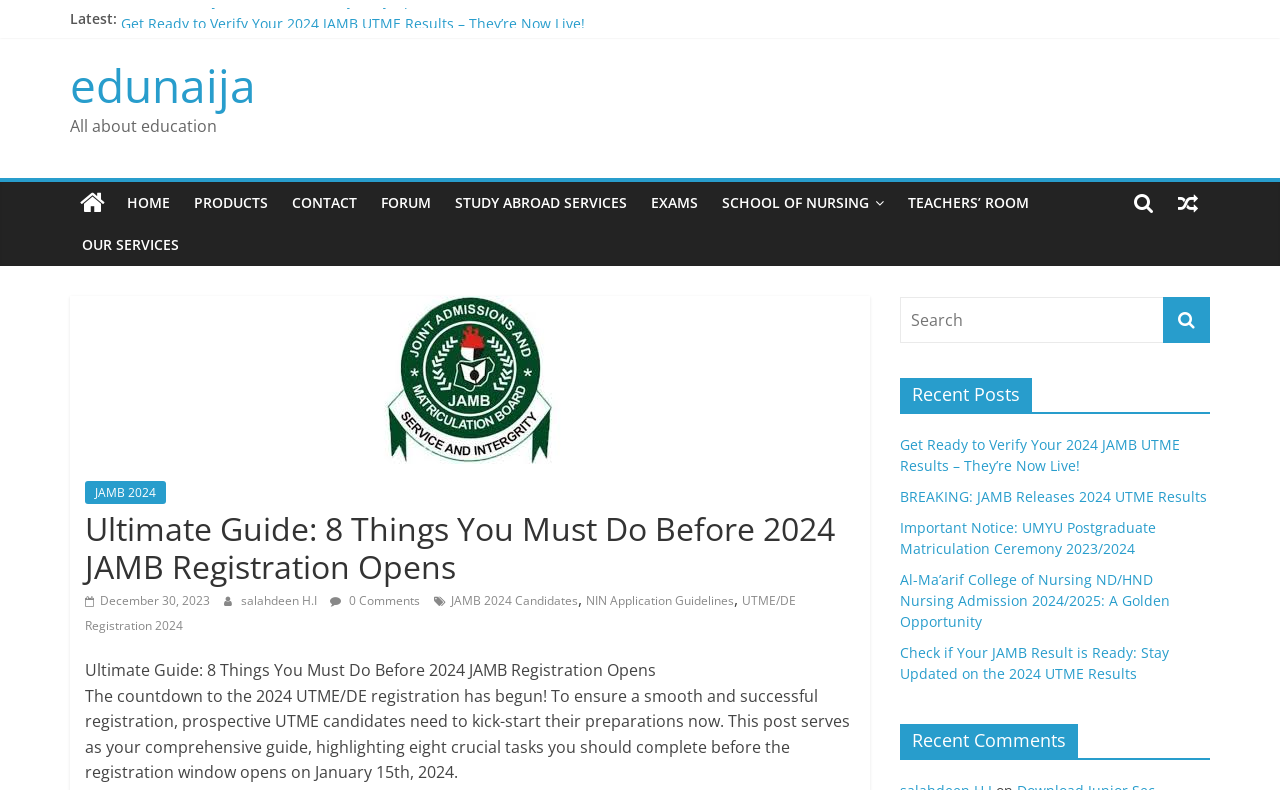Detail the various sections and features of the webpage.

This webpage appears to be an educational blog or website focused on providing information and resources related to education, particularly in Nigeria. The page is titled "Ultimate Guide: 8 Things You Must Do Before 2024 JAMB Registration Opens" and features a comprehensive guide for prospective UTME candidates.

At the top of the page, there is a navigation menu with links to various sections, including "HOME", "PRODUCTS", "CONTACT", "FORUM", "STUDY ABROAD SERVICES", "EXAMS", "SCHOOL OF NURSING", and "TEACHERS’ ROOM". Below the navigation menu, there is a section featuring a list of recent news articles or posts, including "Al-Ma’arif College of Nursing ND/HND Nursing Admission 2024/2025: A Golden Opportunity", "Check if Your JAMB Result is Ready: Stay Updated on the 2024 UTME Results", and "BREAKING: JAMB Releases 2024 UTME Results".

The main content of the page is divided into two columns. The left column features a heading "Ultimate Guide: 8 Things You Must Do Before 2024 JAMB Registration Opens" followed by a brief introduction to the guide, which explains that the countdown to the 2024 UTME/DE registration has begun and provides an overview of the eight crucial tasks that prospective UTME candidates need to complete before the registration window opens.

The right column features a search box and a section titled "Recent Posts", which lists several recent news articles or posts, including "Get Ready to Verify Your 2024 JAMB UTME Results – They’re Now Live!", "BREAKING: JAMB Releases 2024 UTME Results", and "Important Notice: UMYU Postgraduate Matriculation Ceremony 2023/2024". Below the "Recent Posts" section, there is a section titled "Recent Comments", but it appears to be empty.

There are several icons and images scattered throughout the page, including a "JAMB News" image and several social media icons. The overall layout of the page is clean and easy to navigate, with clear headings and concise text.